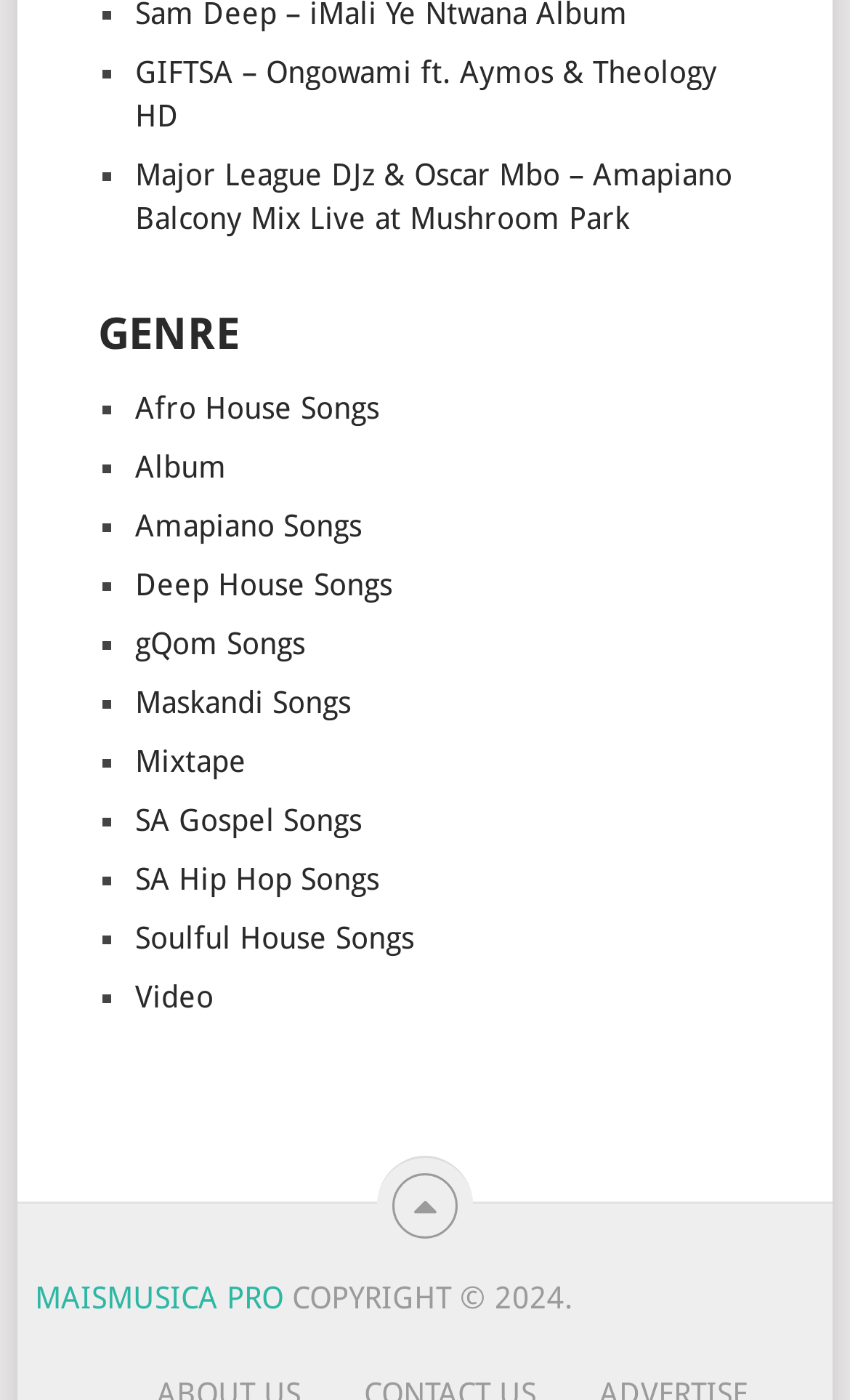Determine the bounding box coordinates for the region that must be clicked to execute the following instruction: "Go to MAISMUSICA PRO".

[0.041, 0.914, 0.333, 0.939]